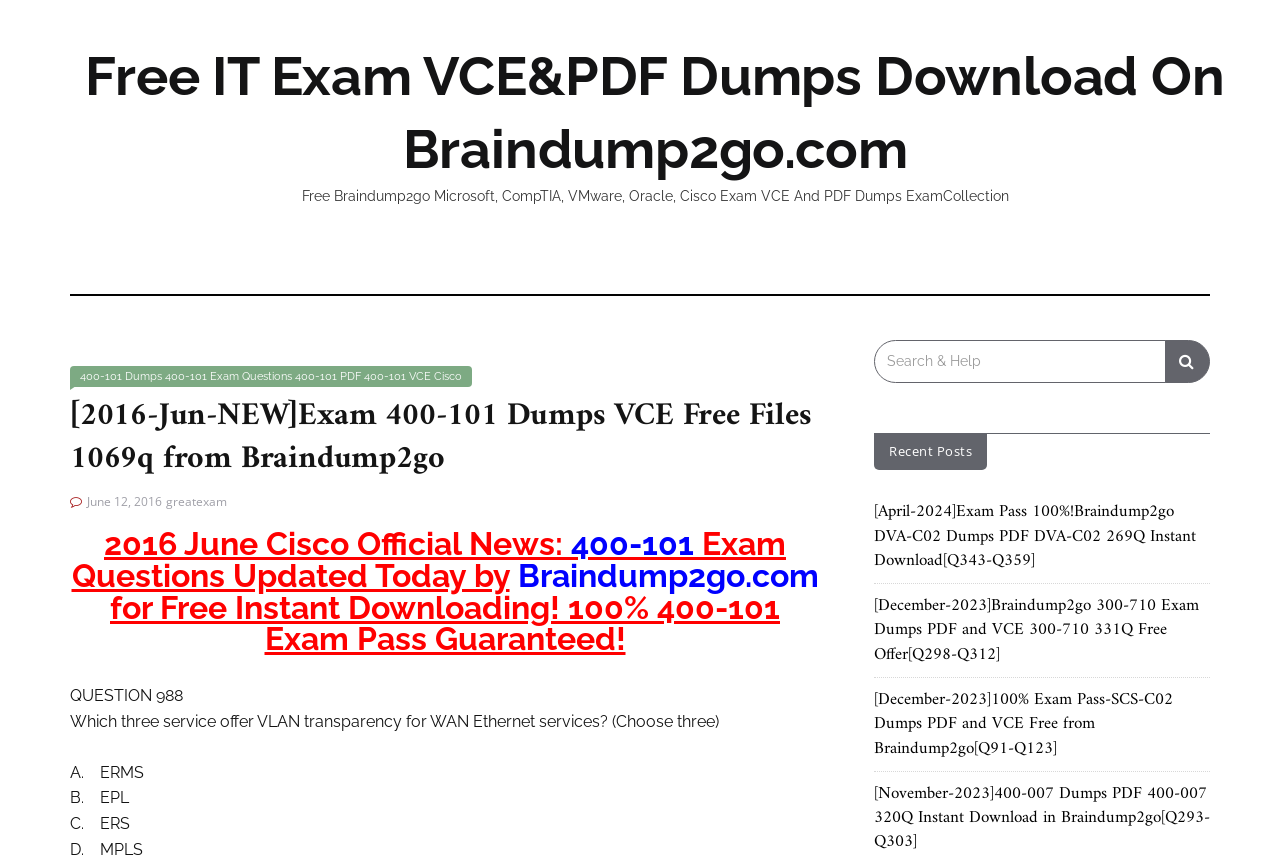Locate the bounding box coordinates of the clickable region necessary to complete the following instruction: "Search for exam dumps". Provide the coordinates in the format of four float numbers between 0 and 1, i.e., [left, top, right, bottom].

[0.683, 0.396, 0.945, 0.446]